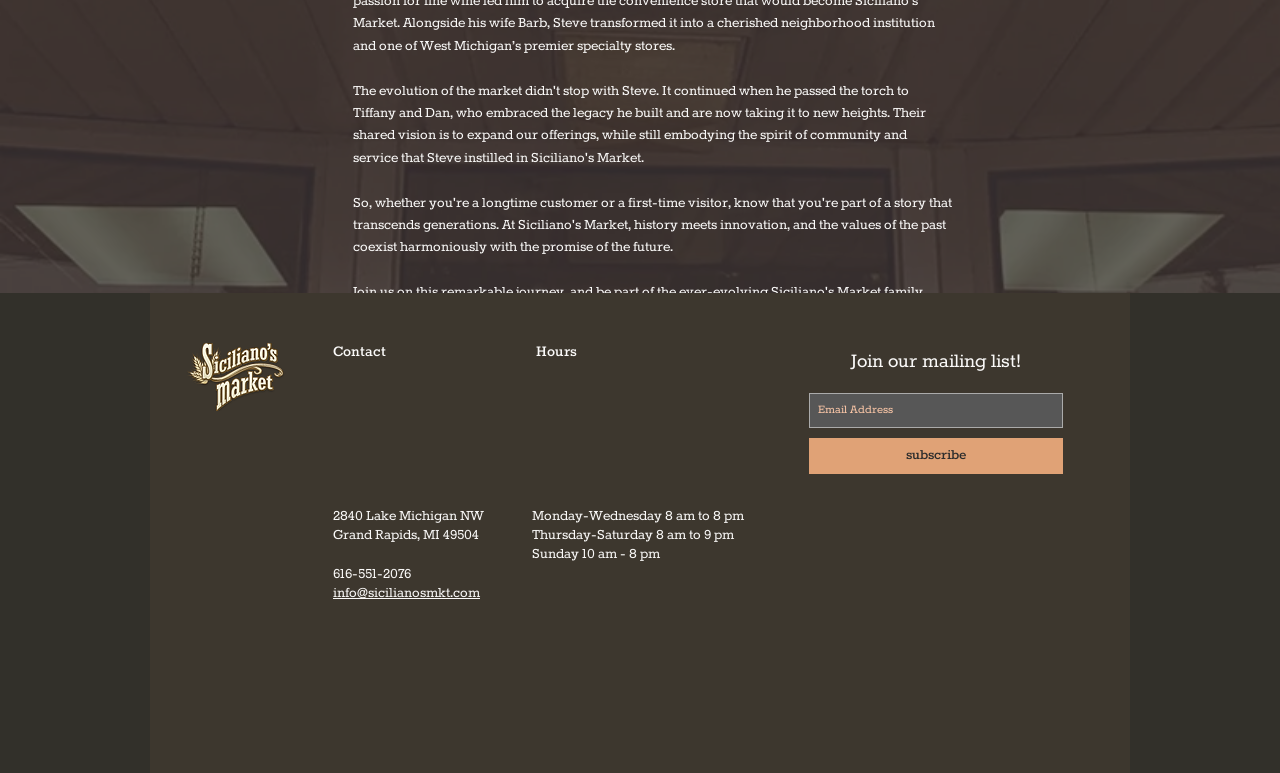Identify the bounding box for the described UI element: "info@sicilianosmkt.com".

[0.26, 0.757, 0.375, 0.779]